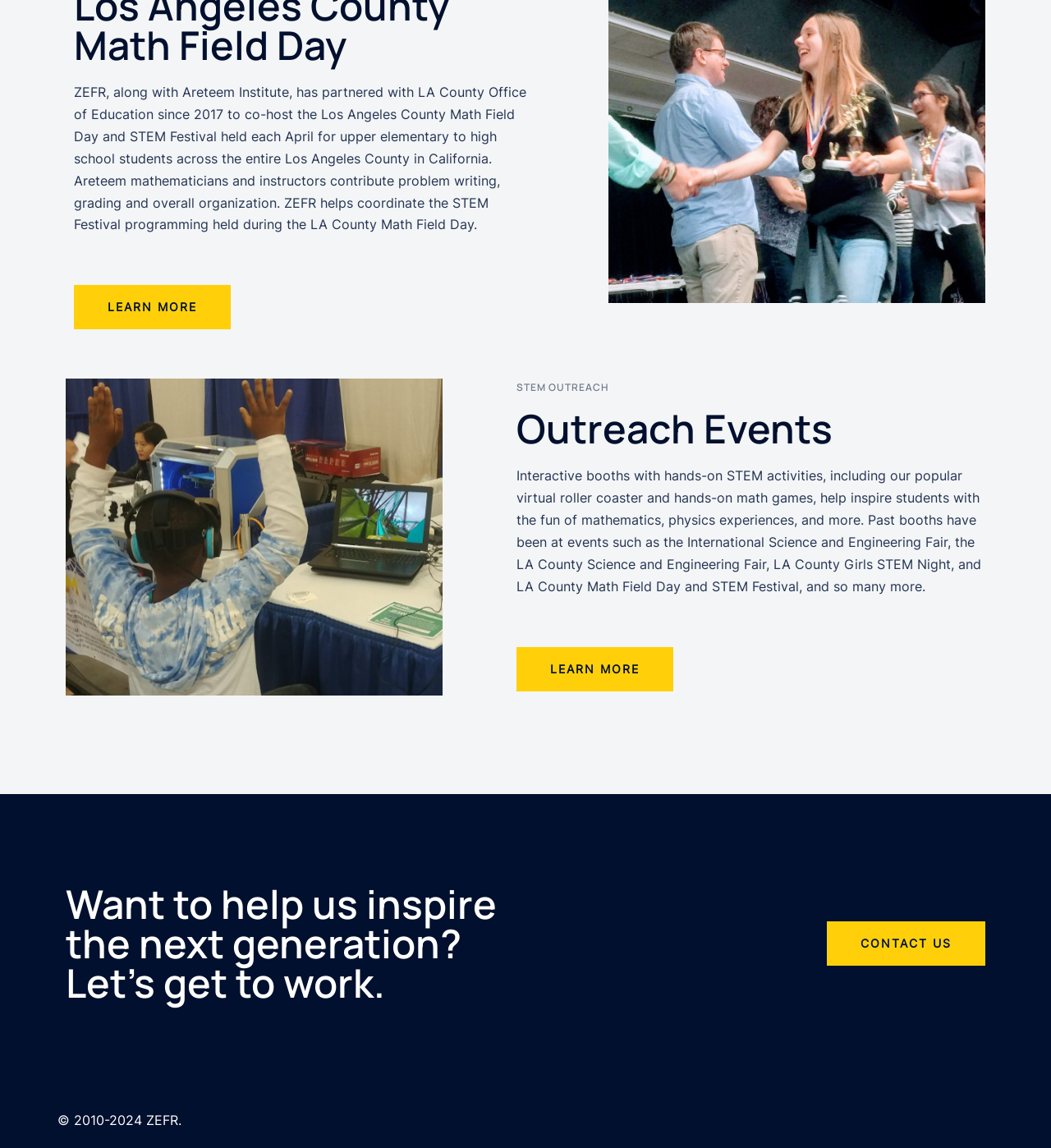What is the copyright year range mentioned in the webpage?
Craft a detailed and extensive response to the question.

The webpage mentions the copyright year range '2010-2024' in the StaticText element with bounding box coordinates [0.055, 0.968, 0.173, 0.983], which is located at the bottom of the webpage.